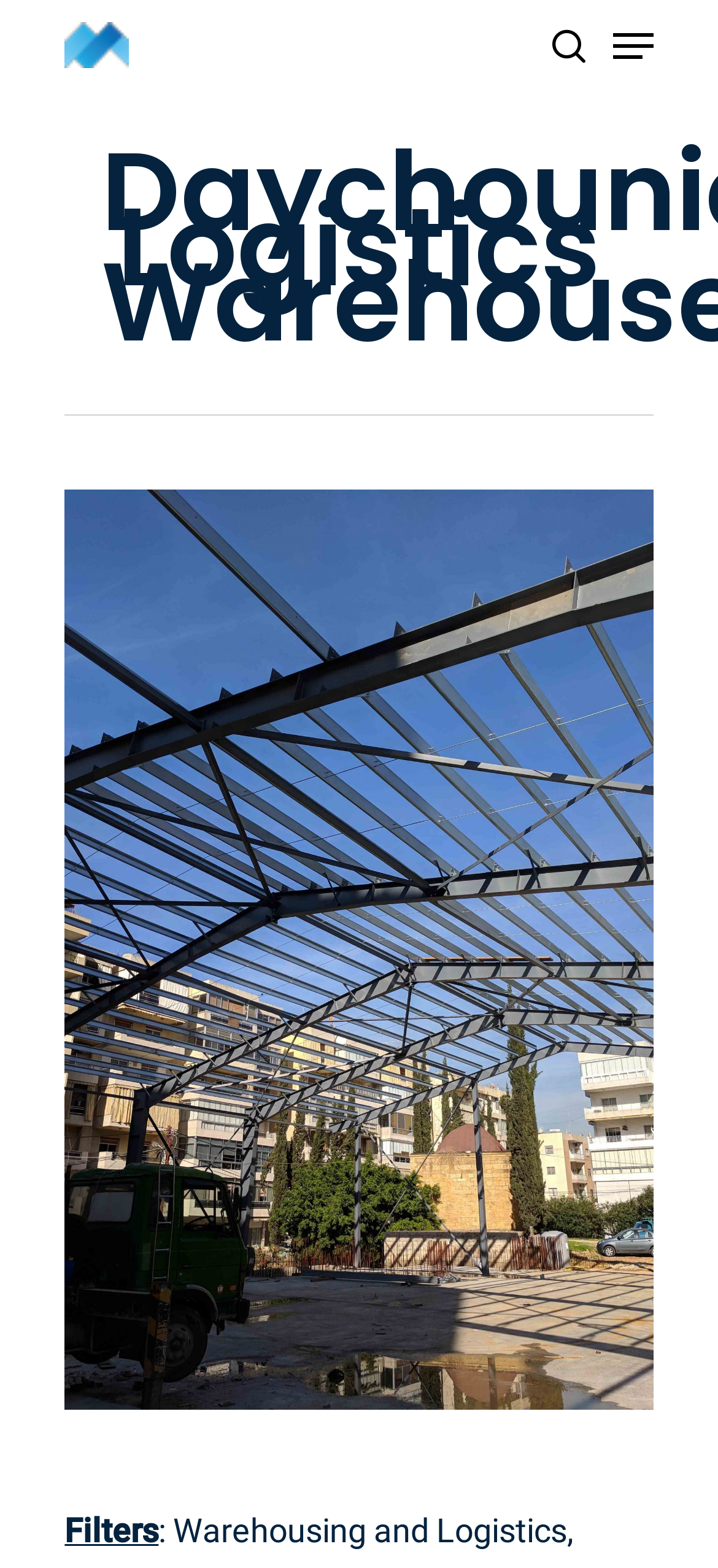Please give a short response to the question using one word or a phrase:
What is the purpose of the link at the top-right corner?

Close Search